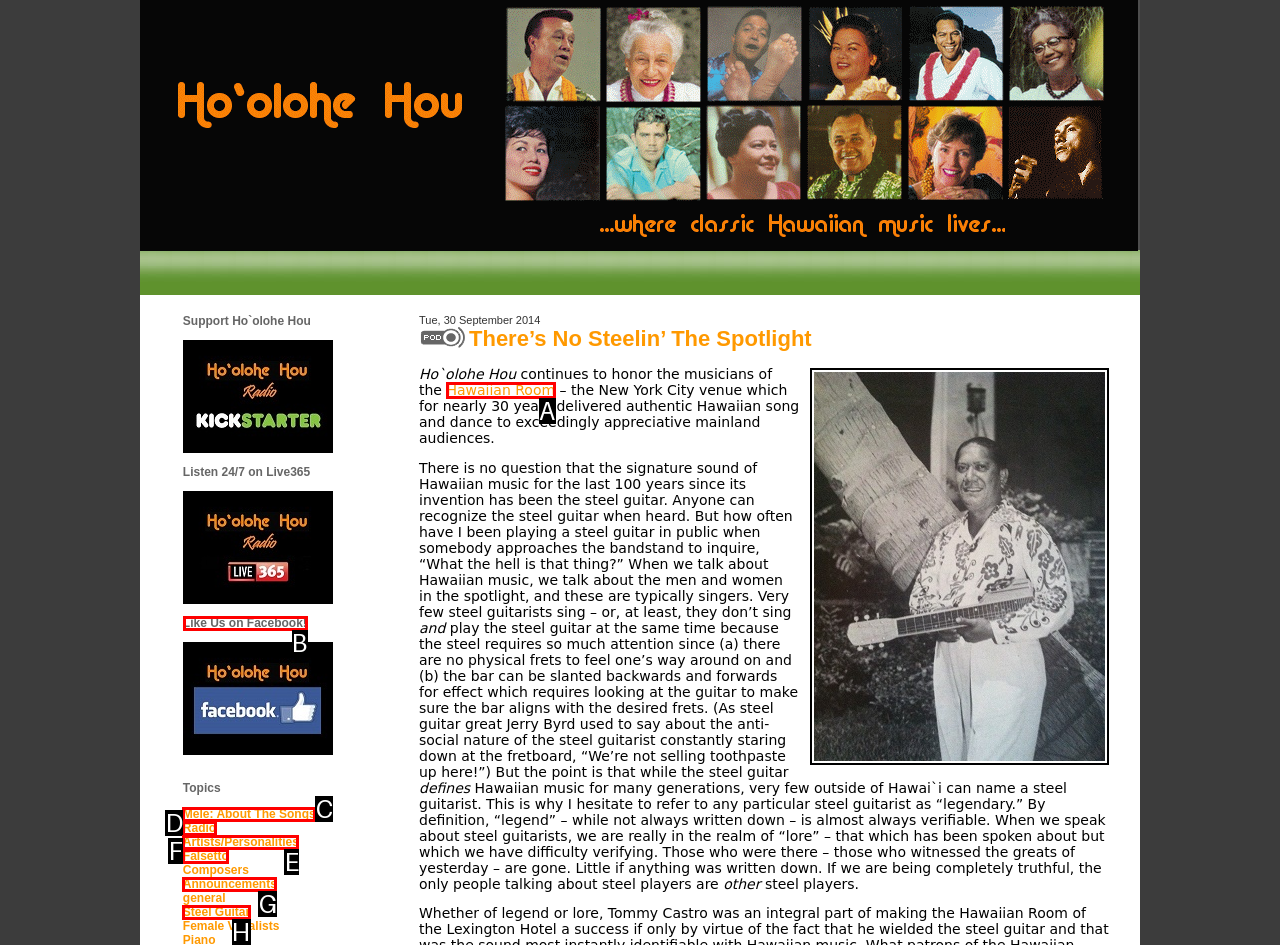Choose the letter of the UI element necessary for this task: Click the 'Like Us on Facebook!' link
Answer with the correct letter.

B